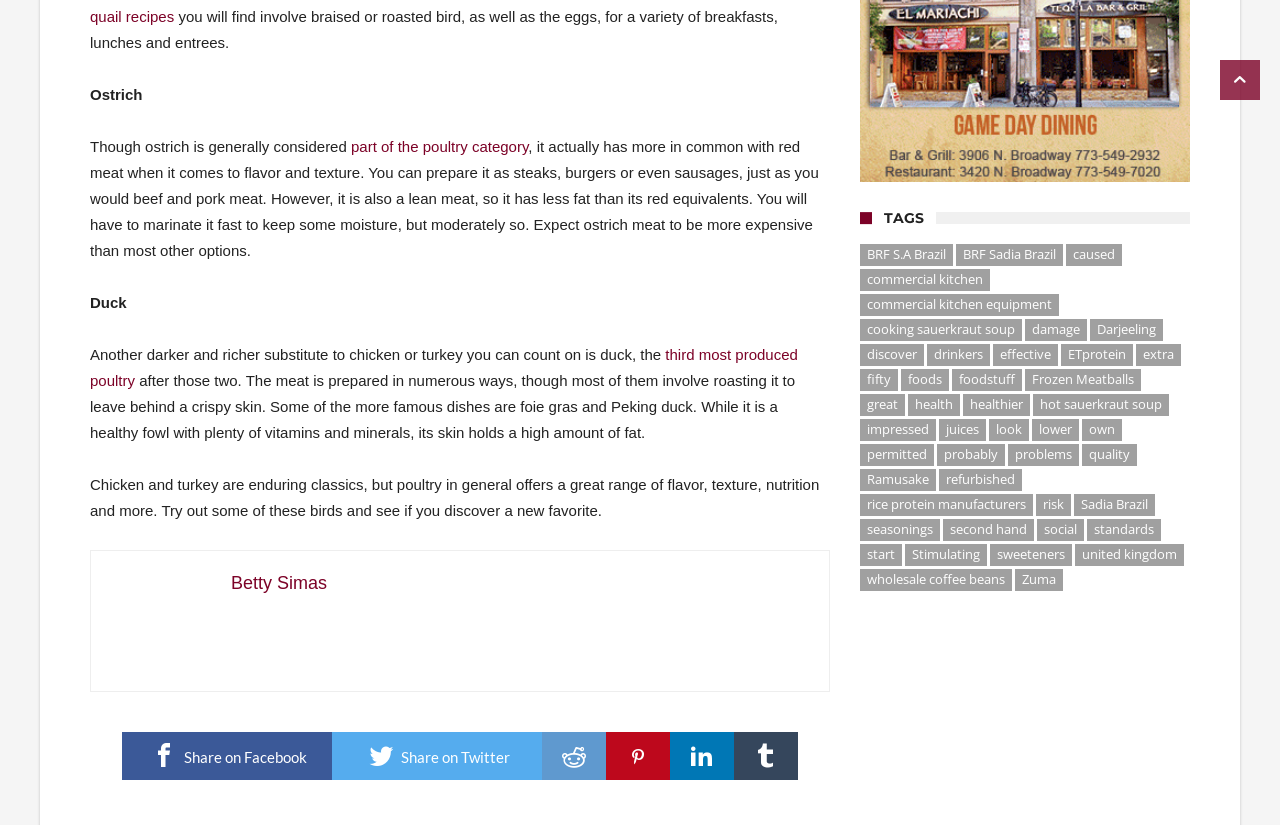Please find the bounding box coordinates of the element that needs to be clicked to perform the following instruction: "Share on Twitter". The bounding box coordinates should be four float numbers between 0 and 1, represented as [left, top, right, bottom].

[0.259, 0.887, 0.423, 0.946]